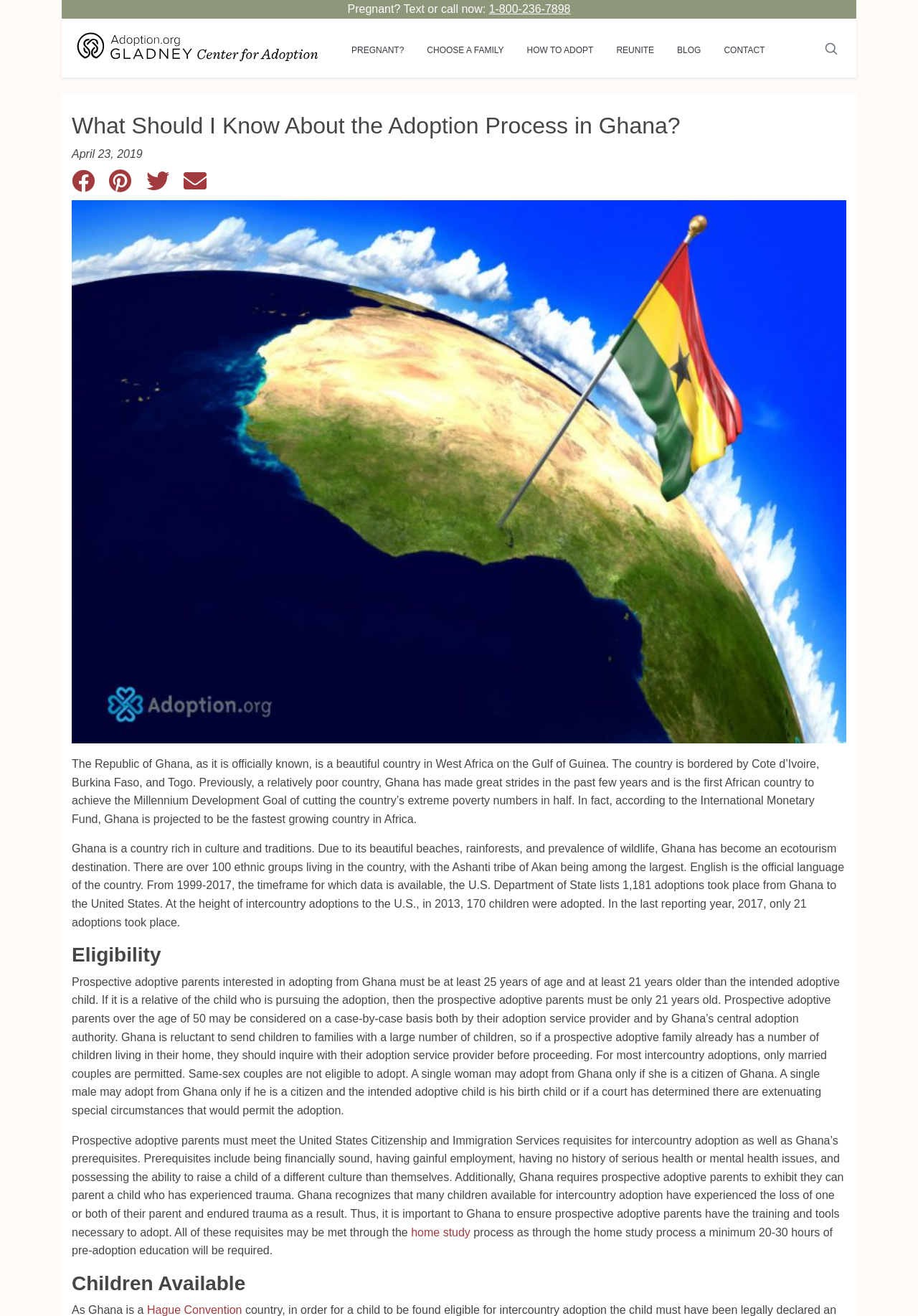Based on the element description: "Choose a Family", identify the UI element and provide its bounding box coordinates. Use four float numbers between 0 and 1, [left, top, right, bottom].

[0.453, 0.029, 0.561, 0.044]